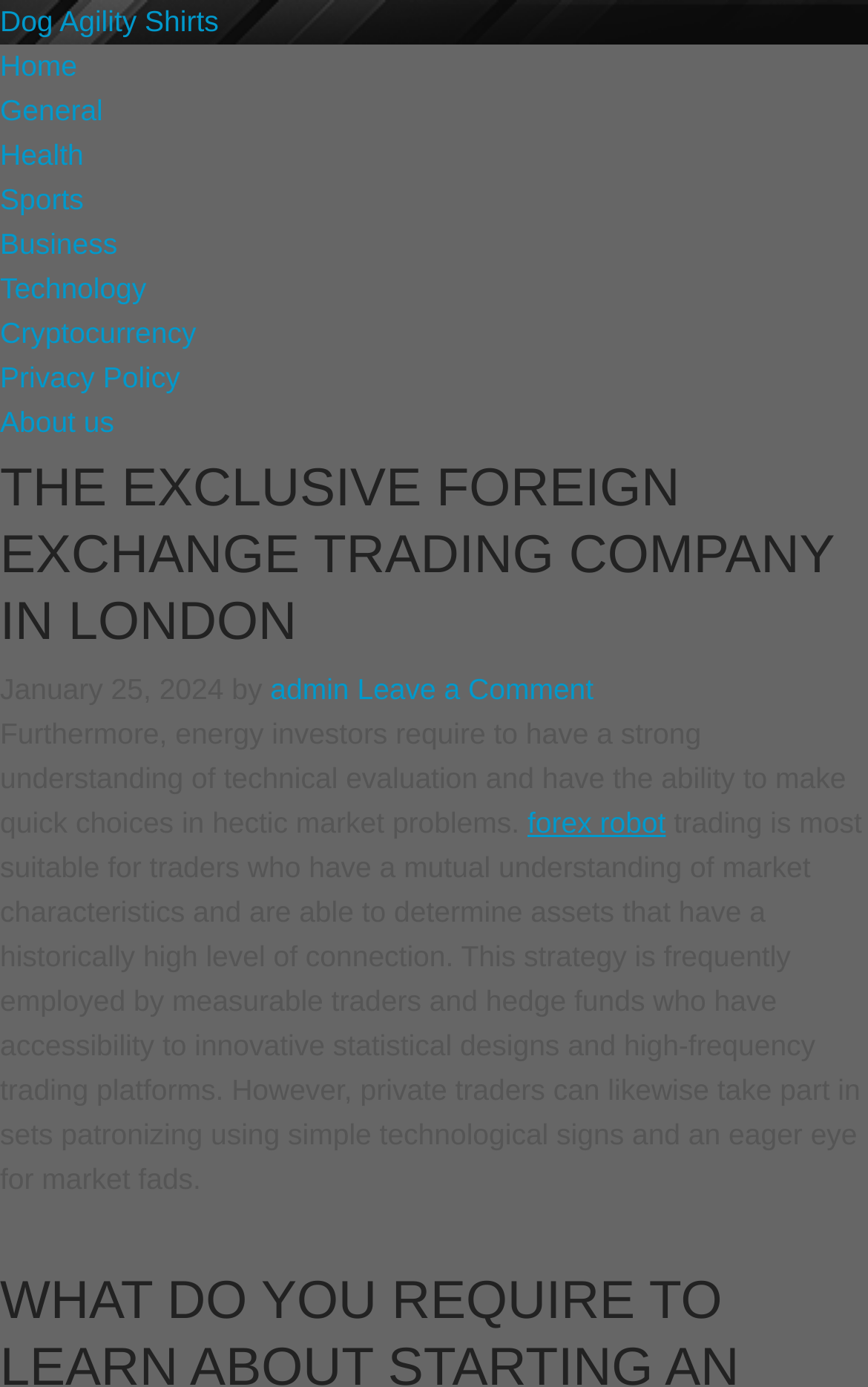Indicate the bounding box coordinates of the clickable region to achieve the following instruction: "Click on the Leave a Comment link."

[0.411, 0.485, 0.684, 0.509]